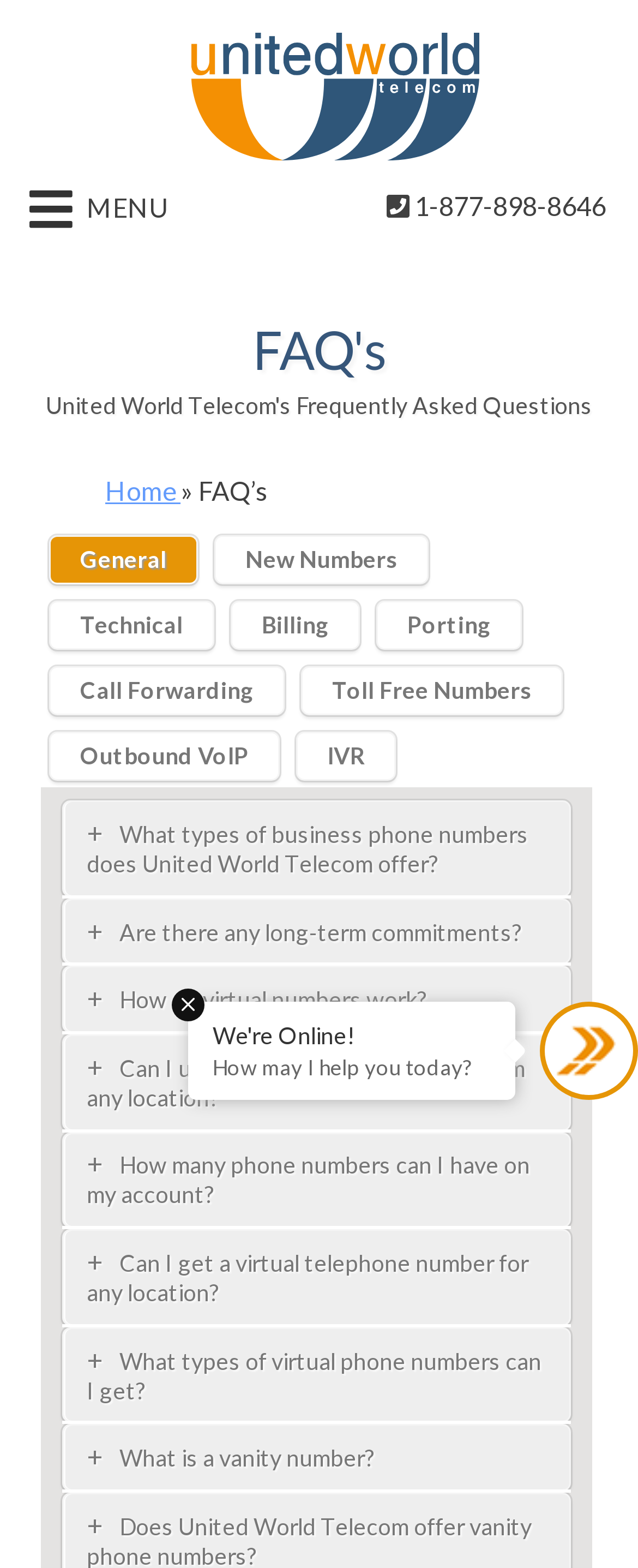Detail the webpage's structure and highlights in your description.

The webpage is a FAQ section of United World Telecom's knowledge base. At the top, there is a logo of United World Telecom, accompanied by a link to the company's homepage. Below the logo, there are four navigation links: "HOME", "CONTACT US", "SIGN UP", and "BILLING". 

To the right of the navigation links, there is a phone number with a call icon, and a "MENU" button. Above the phone number, there is a heading that reads "FAQ's" and a subheading that reads "United World Telecom's Frequently Asked Questions". 

Below the headings, there are several categories of FAQs, including "General", "New Numbers", "Technical", "Billing", "Porting", "Call Forwarding", "Toll Free Numbers", "Outbound VoIP", and "IVR". Each category has a list of questions with corresponding answers. 

The questions are displayed in a list format, with the question text in bold font, followed by a brief answer in a paragraph format. The answers provide detailed information about United World Telecom's services, such as the types of business phone numbers offered, how virtual numbers work, and the benefits of using their services. 

At the bottom right of the page, there is a live chat window with a representative's profile picture and a message that reads "We're Online! How may I help you today?".